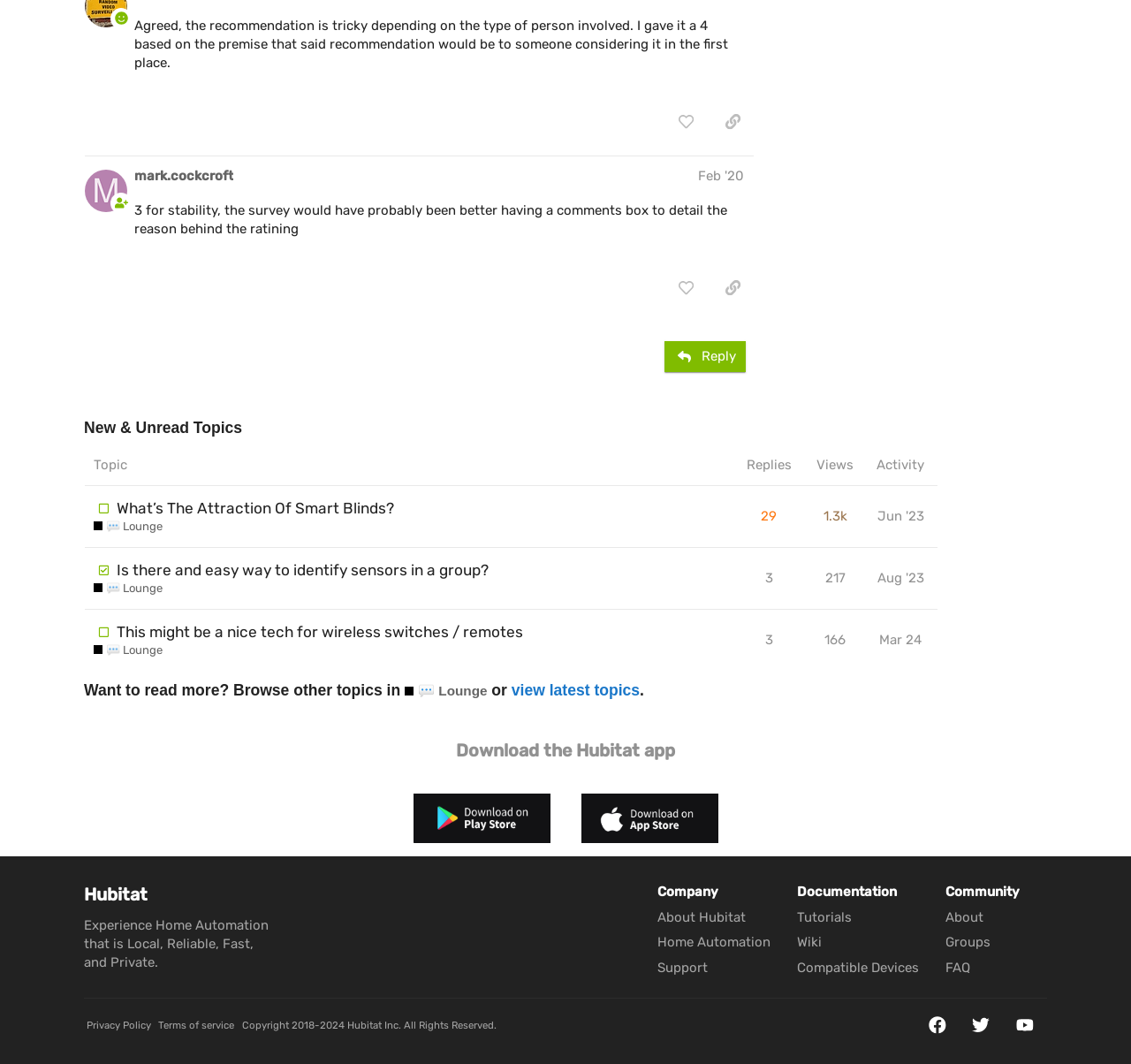Please indicate the bounding box coordinates for the clickable area to complete the following task: "Browse topics in Lounge". The coordinates should be specified as four float numbers between 0 and 1, i.e., [left, top, right, bottom].

[0.358, 0.64, 0.431, 0.658]